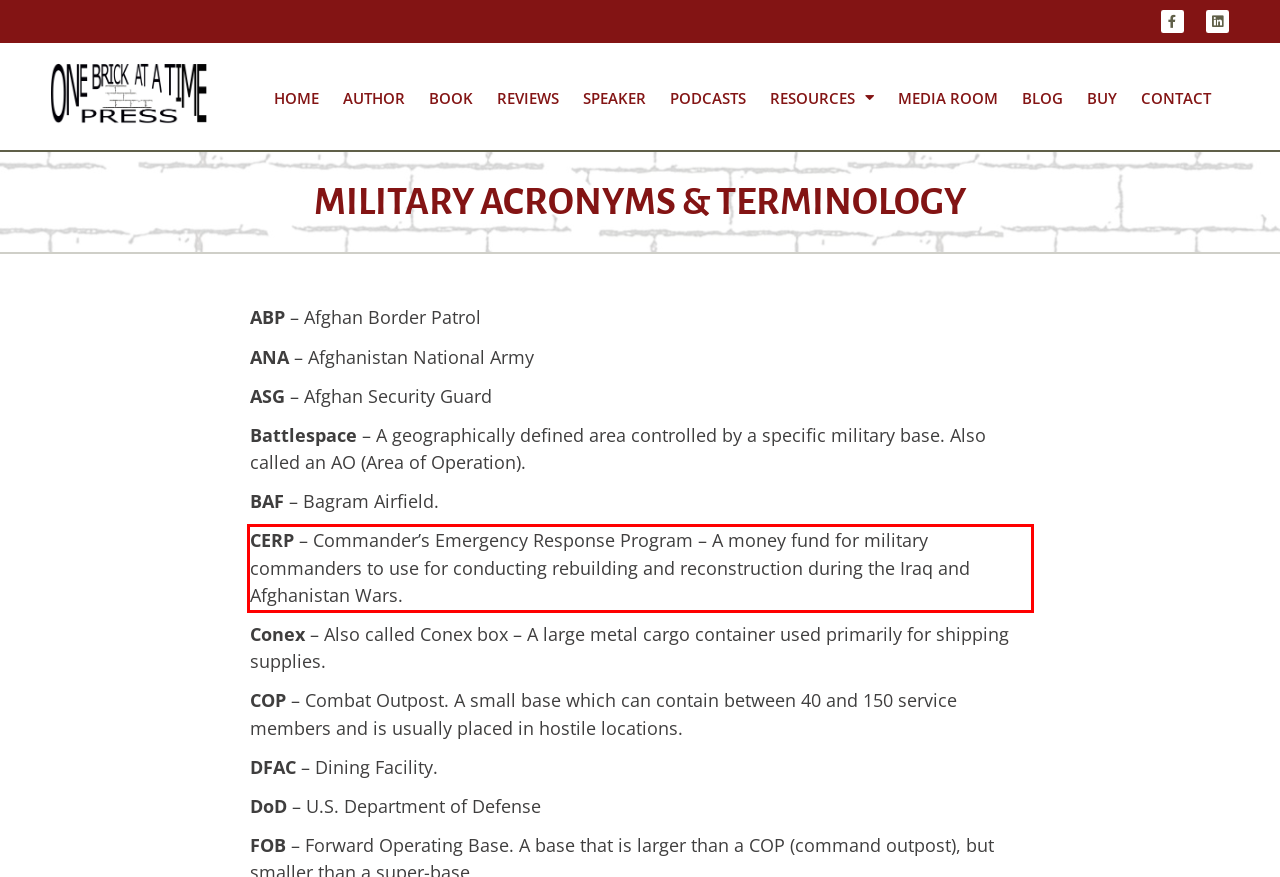You are given a screenshot showing a webpage with a red bounding box. Perform OCR to capture the text within the red bounding box.

CERP – Commander’s Emergency Response Program – A money fund for military commanders to use for conducting rebuilding and reconstruction during the Iraq and Afghanistan Wars.